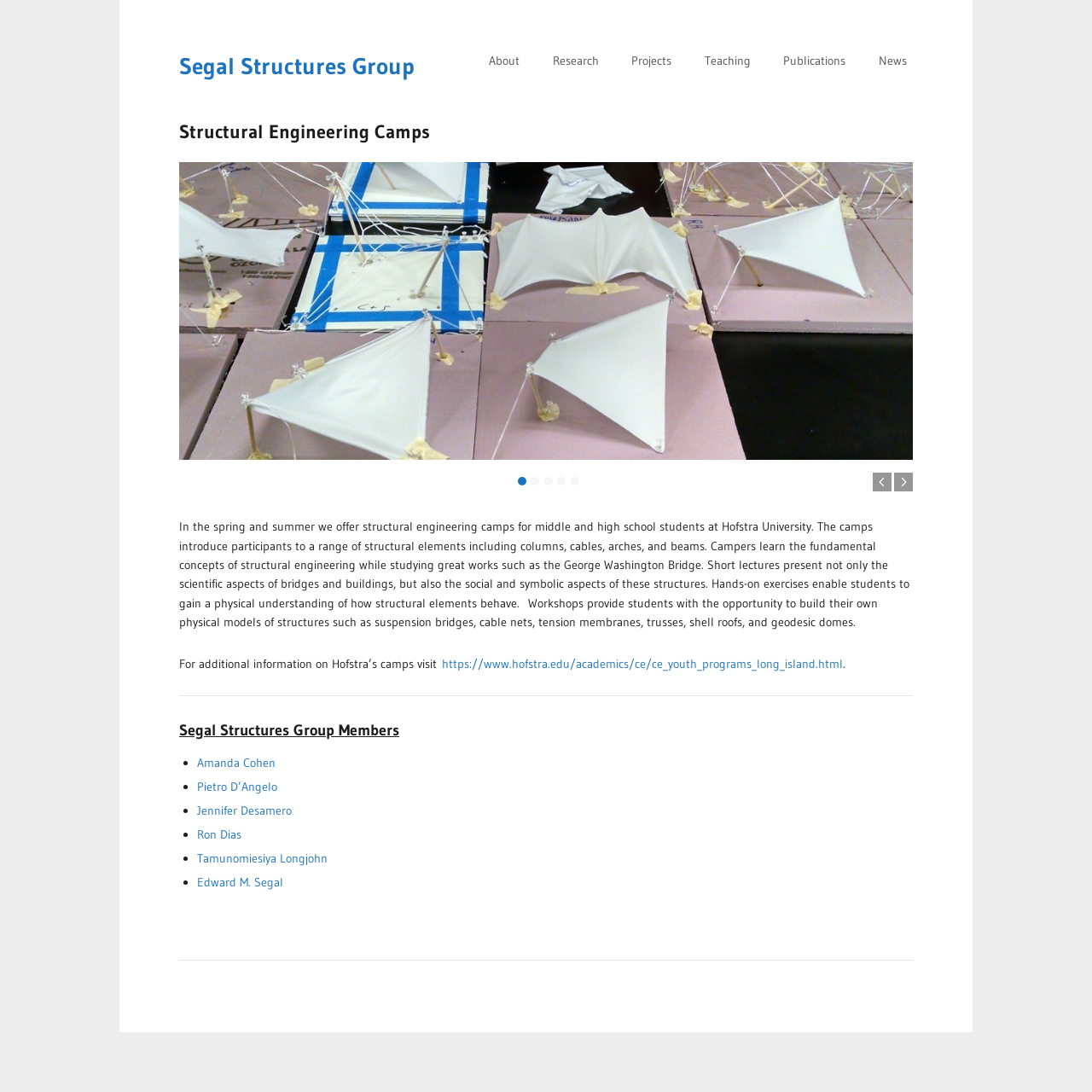Please identify the bounding box coordinates of the area that needs to be clicked to follow this instruction: "Click on About".

[0.442, 0.044, 0.481, 0.068]